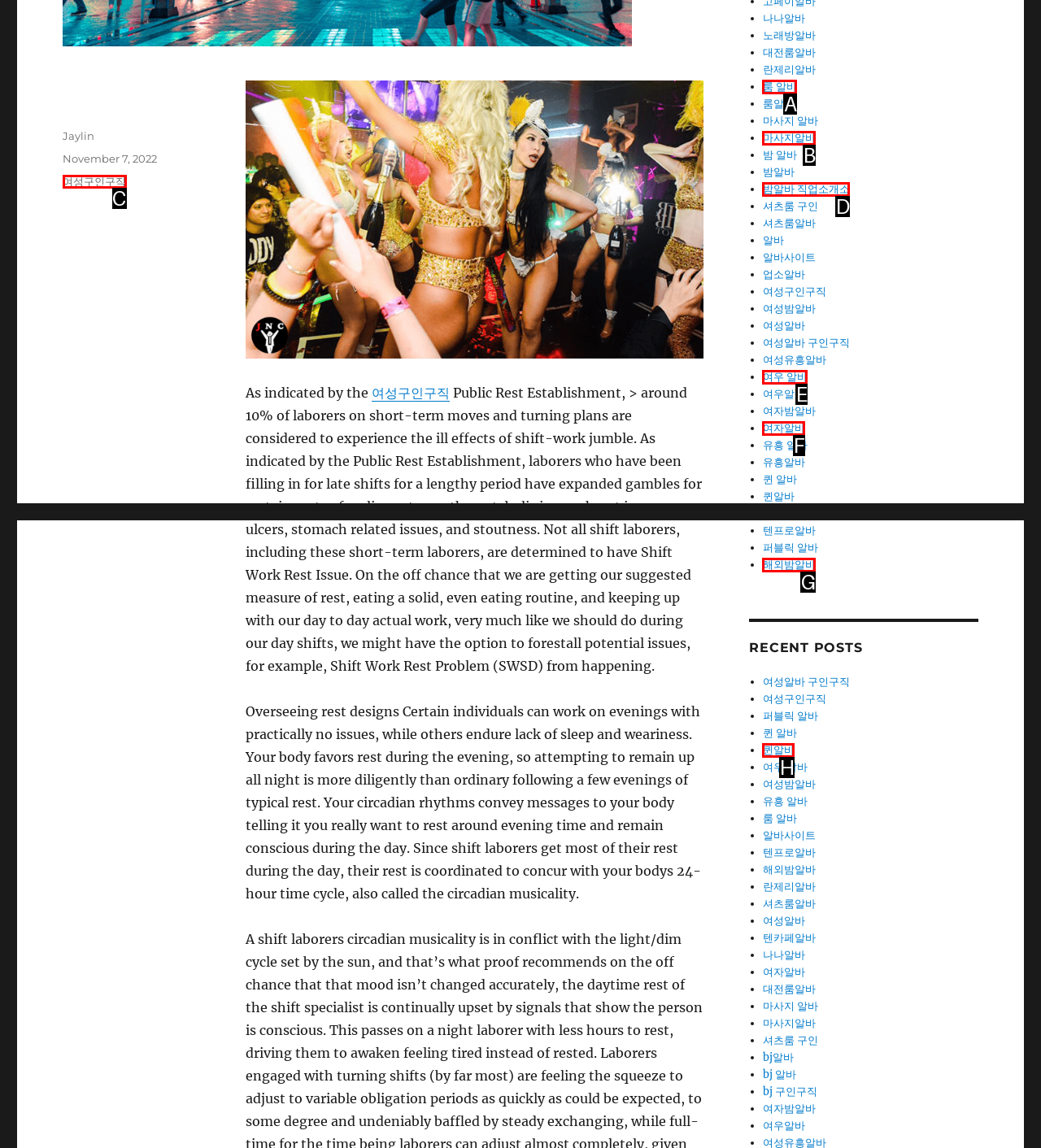Given the description: 여자알바, identify the corresponding option. Answer with the letter of the appropriate option directly.

F